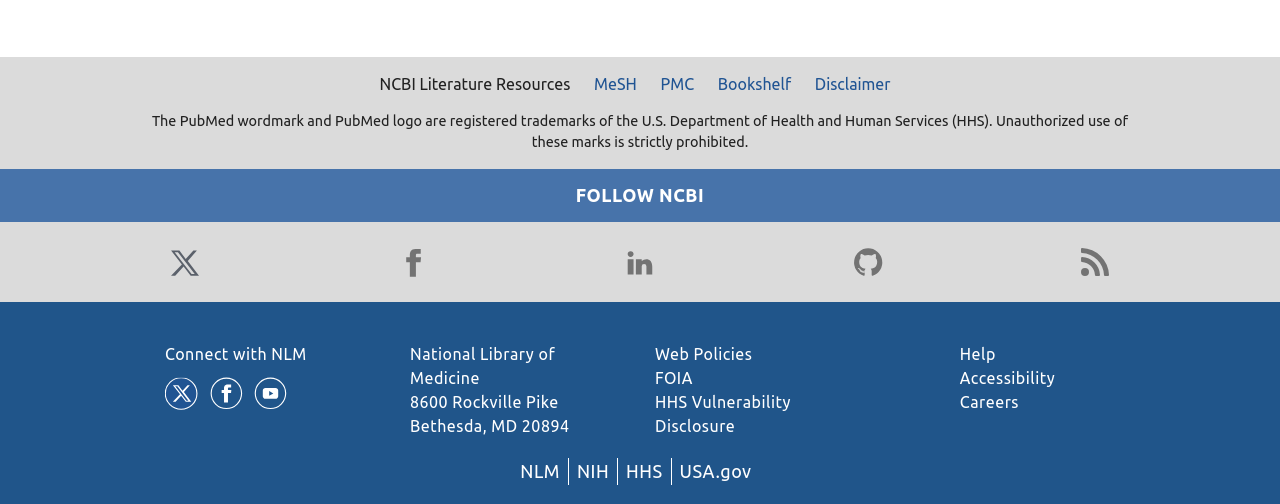What is the address of the library?
Answer with a single word or phrase by referring to the visual content.

8600 Rockville Pike Bethesda, MD 20894